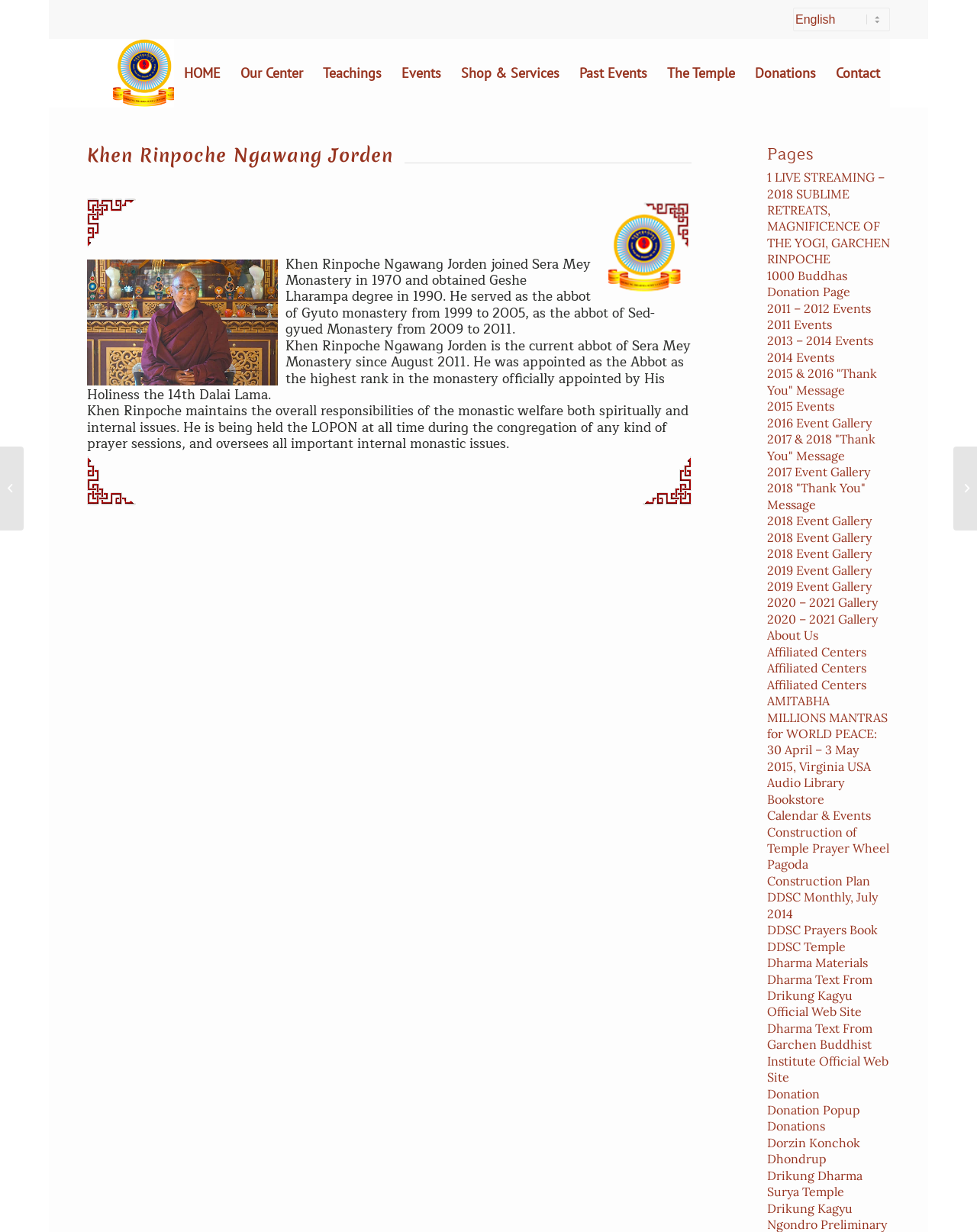Specify the bounding box coordinates of the region I need to click to perform the following instruction: "Go to HOME page". The coordinates must be four float numbers in the range of 0 to 1, i.e., [left, top, right, bottom].

[0.178, 0.032, 0.236, 0.087]